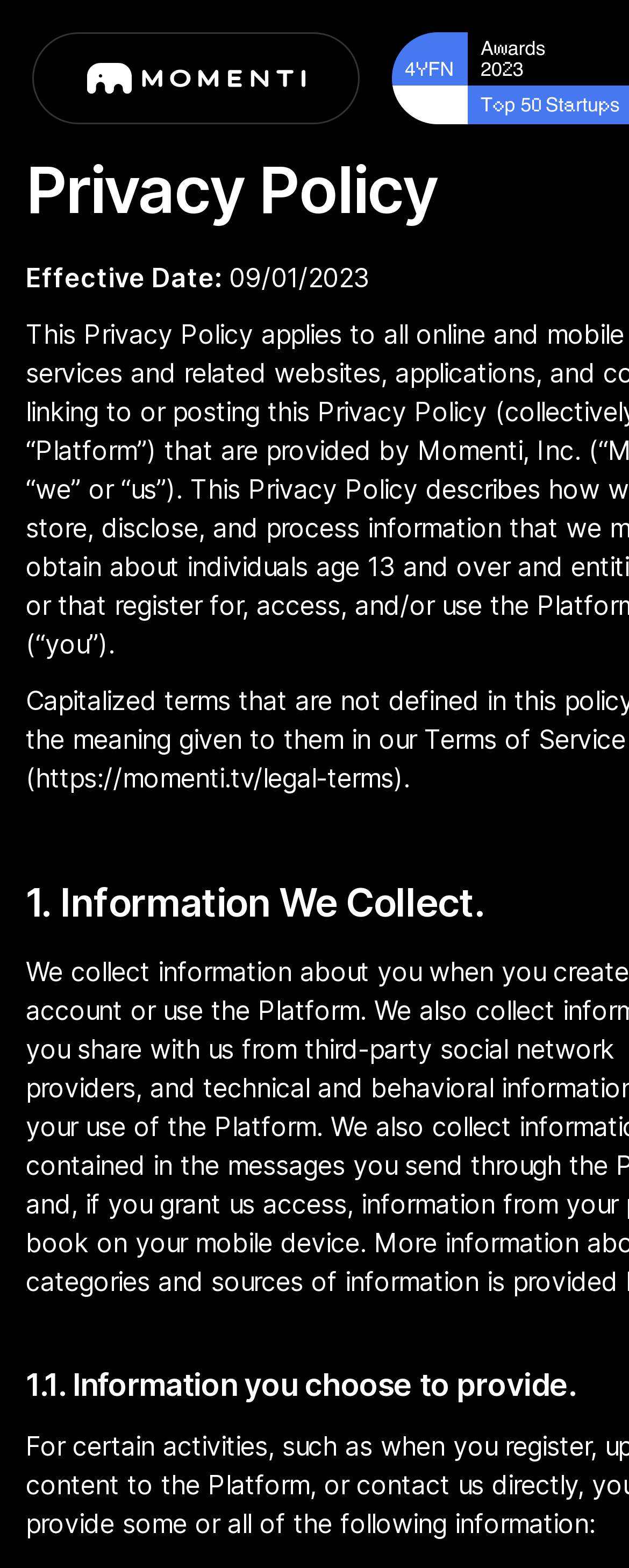Highlight the bounding box of the UI element that corresponds to this description: "title="Momenti"".

[0.137, 0.04, 0.486, 0.06]